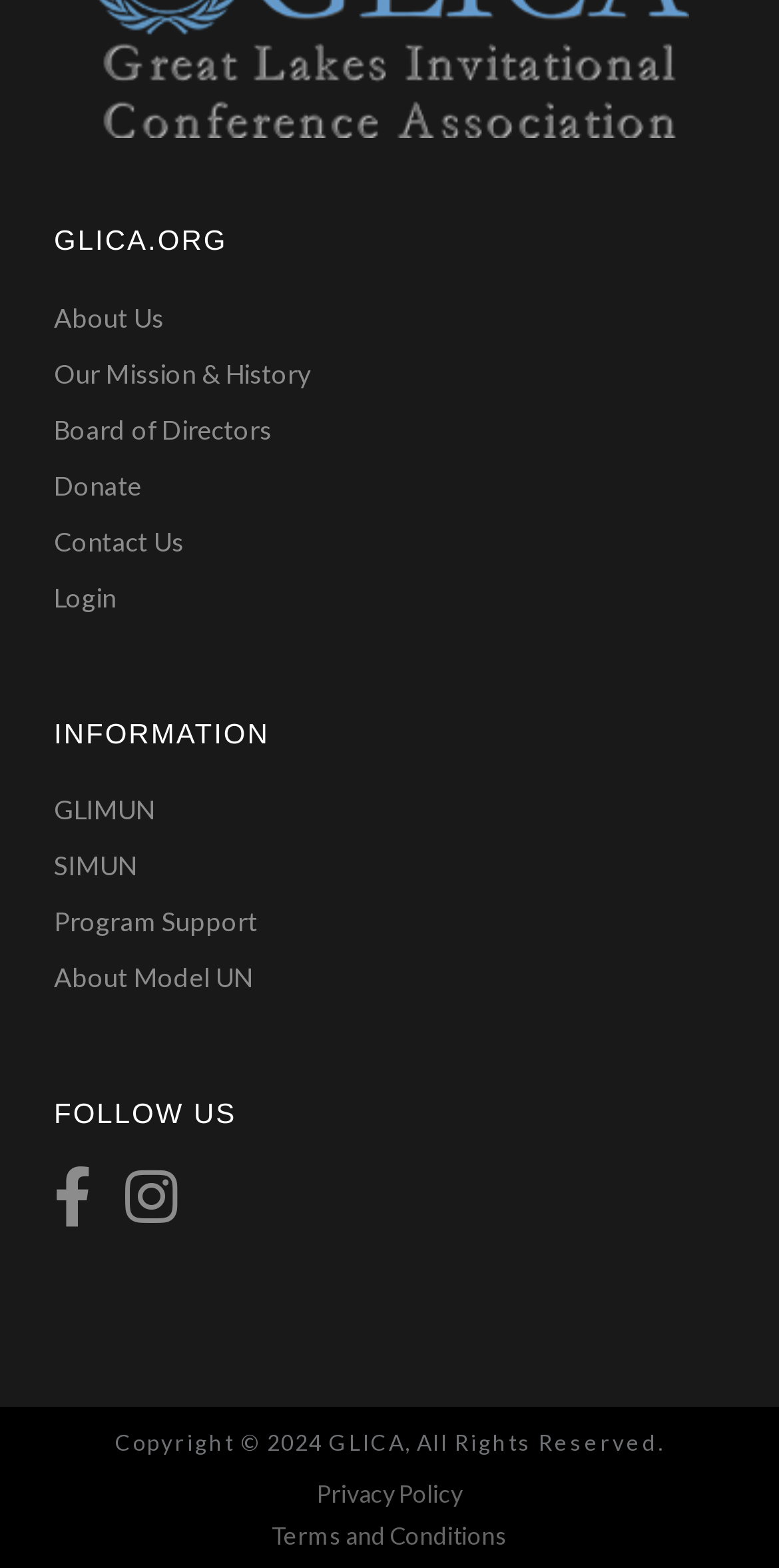What year is the copyright for?
Answer with a single word or phrase, using the screenshot for reference.

2024